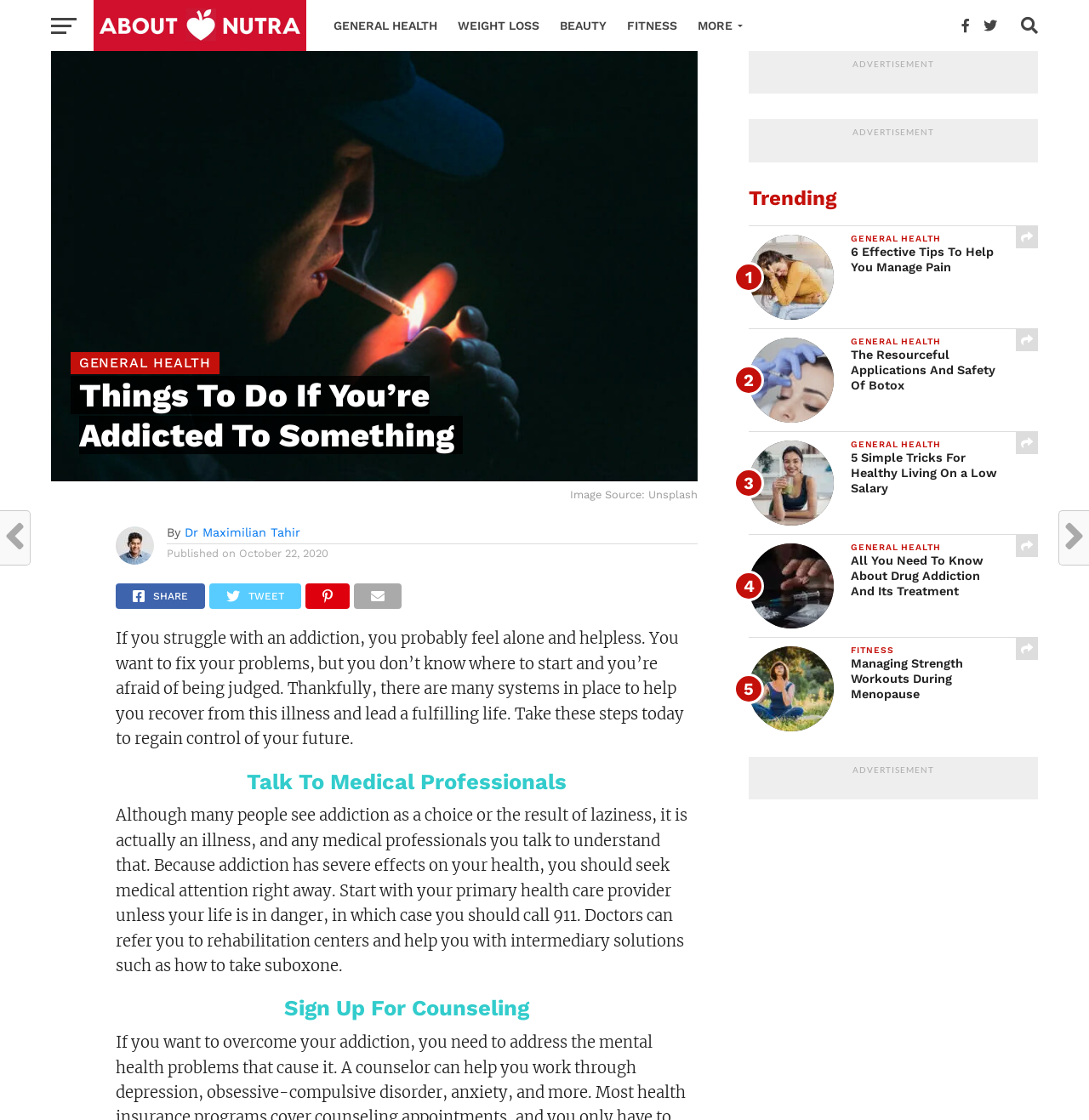Identify the webpage's primary heading and generate its text.

Things To Do If You’re Addicted To Something